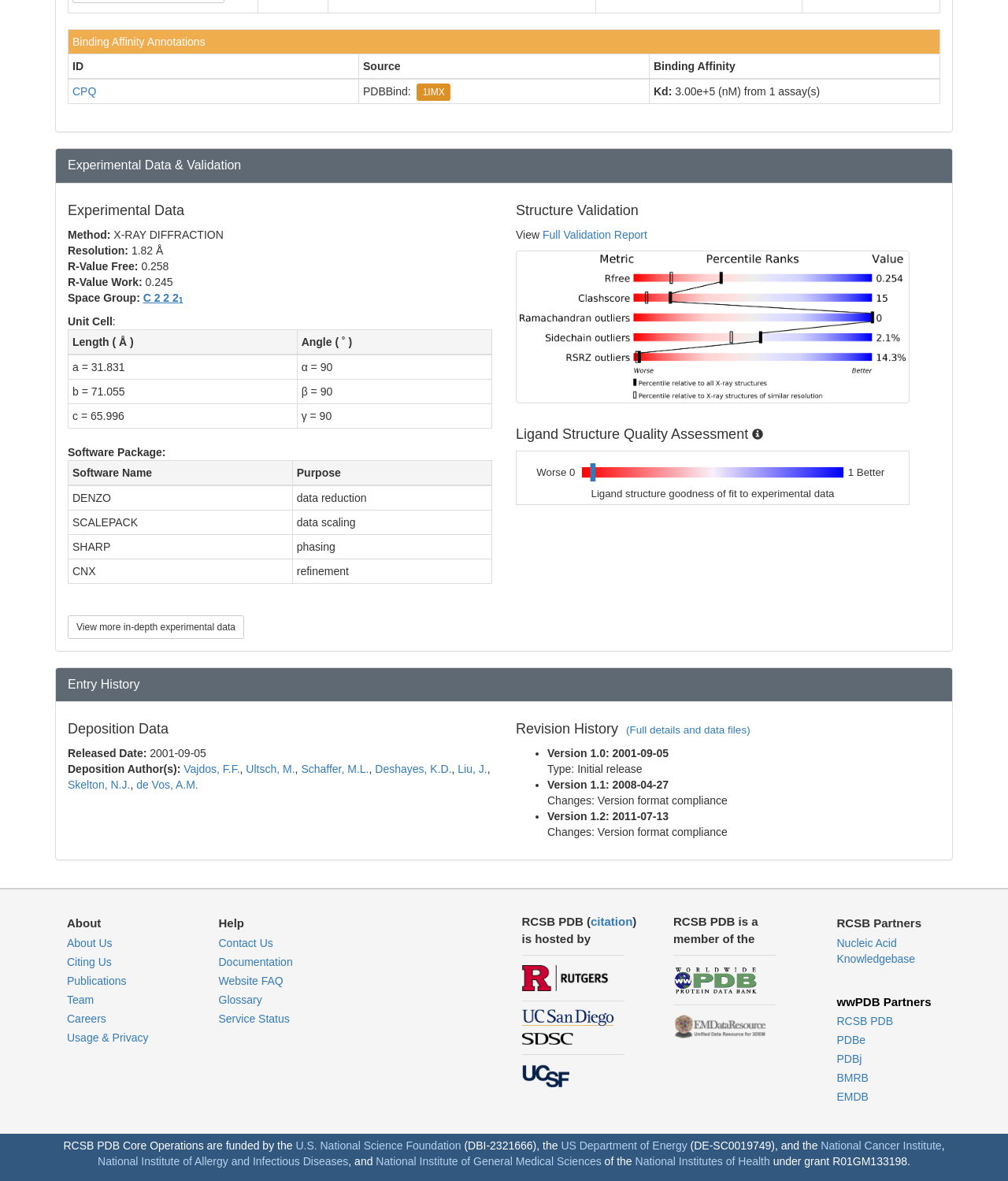Please give a concise answer to this question using a single word or phrase: 
What is the space group of the unit cell?

C 2 2 21